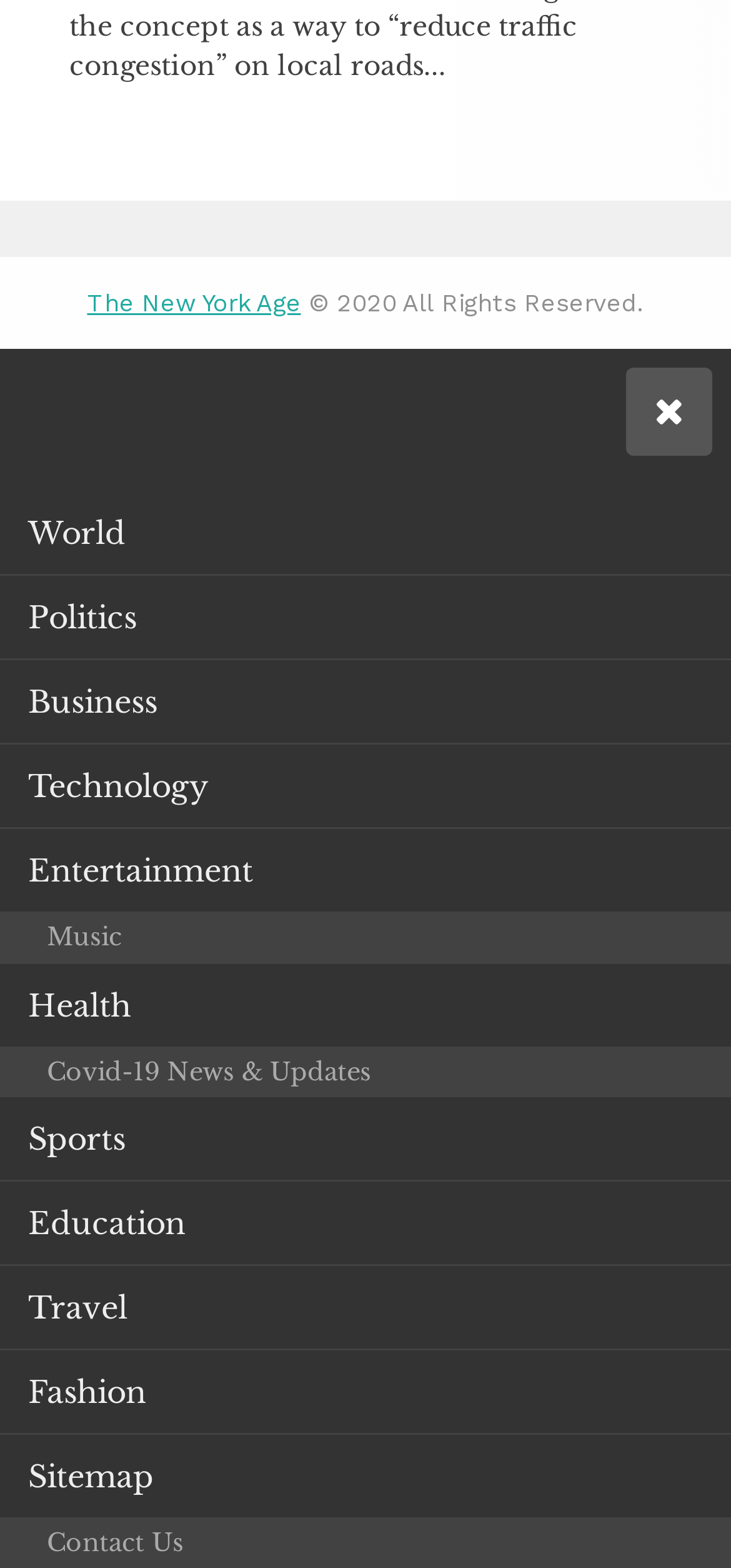What is the copyright year mentioned on the webpage?
Please answer using one word or phrase, based on the screenshot.

2020